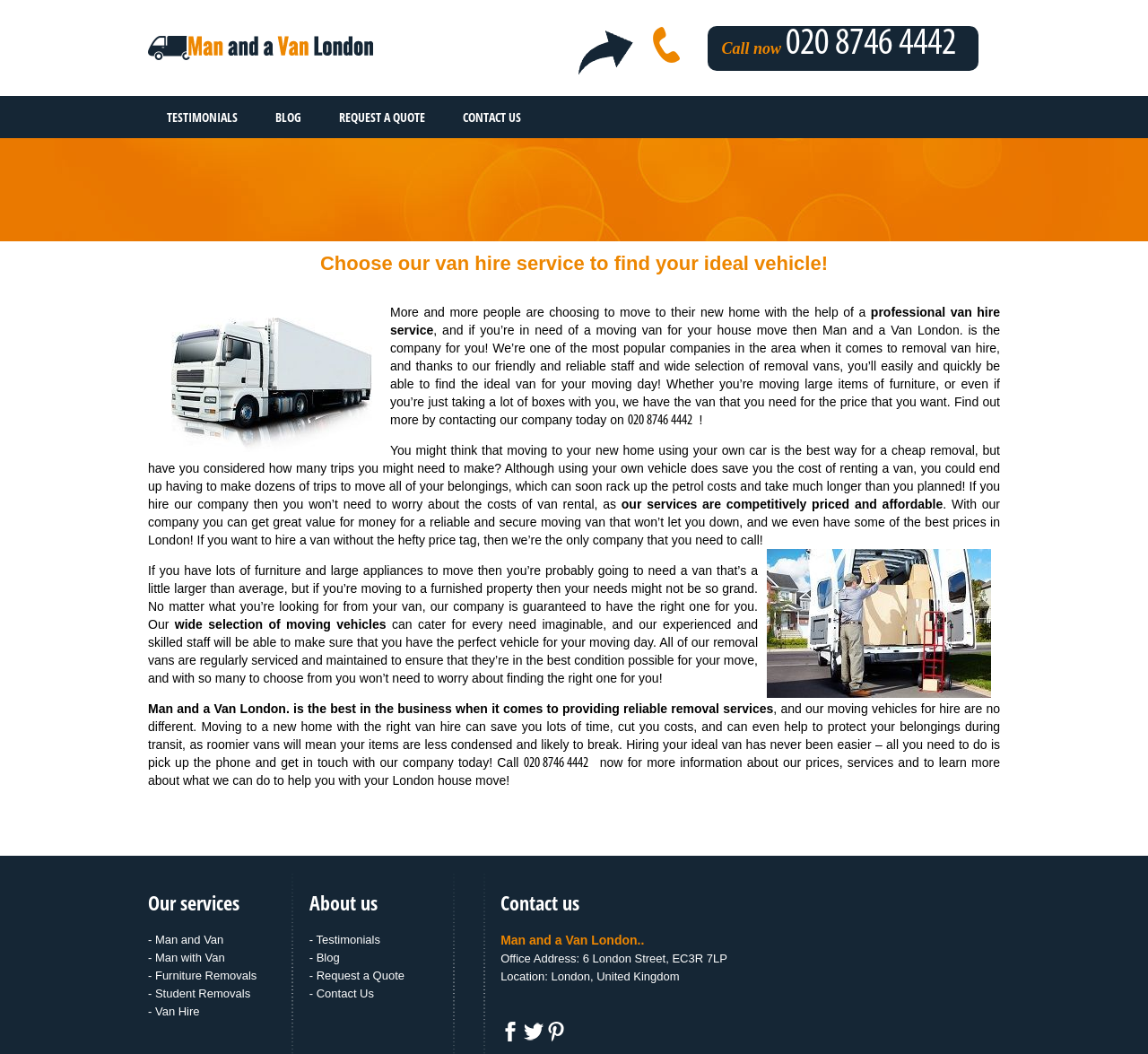What is the location of the company's office?
Please answer the question as detailed as possible based on the image.

The location of the company's office is mentioned at the bottom of the webpage, which is '6 London Street, EC3R 7LP, London, United Kingdom'.